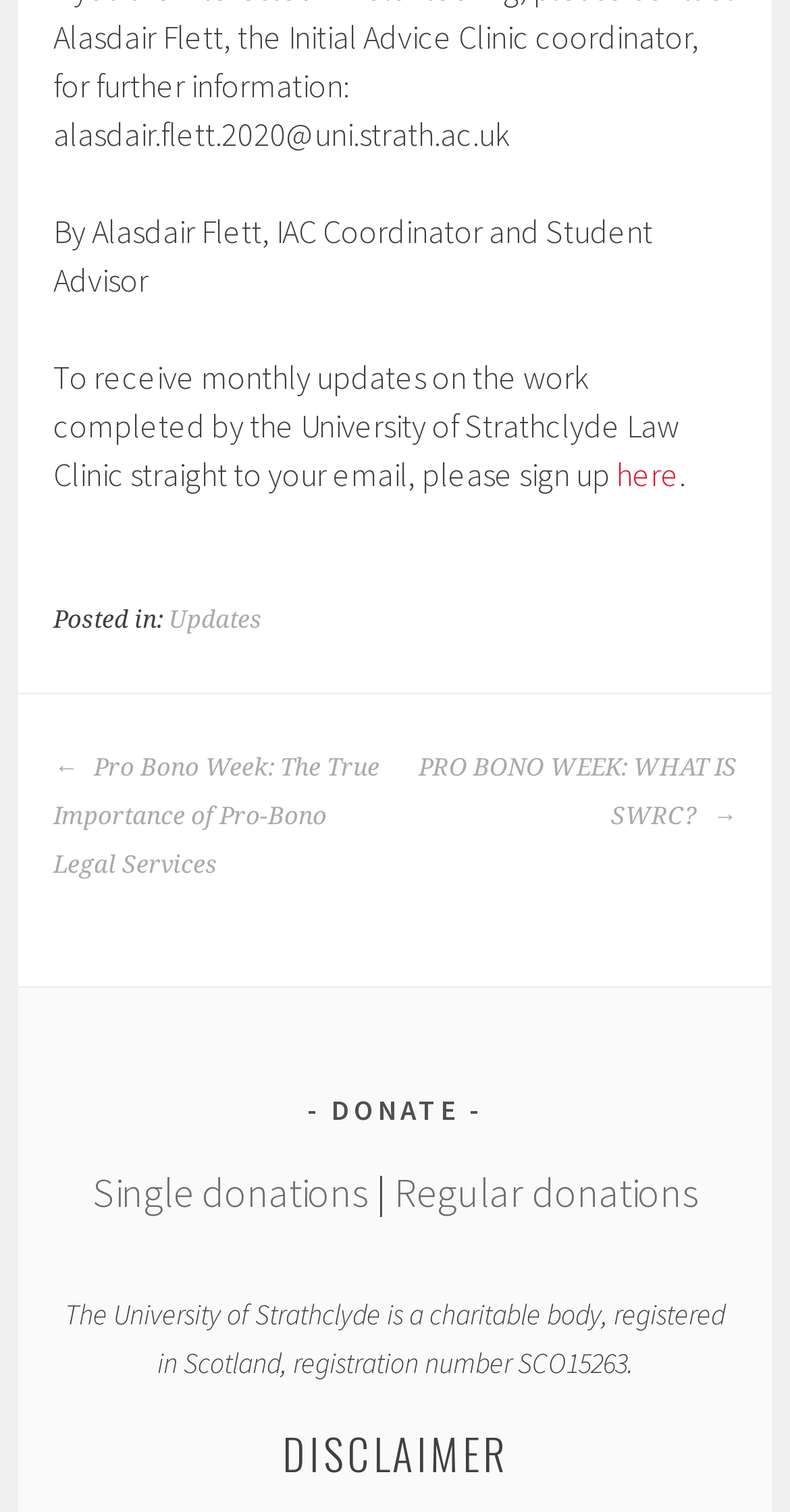Return the bounding box coordinates of the UI element that corresponds to this description: "Regular donations". The coordinates must be given as four float numbers in the range of 0 and 1, [left, top, right, bottom].

[0.499, 0.772, 0.883, 0.805]